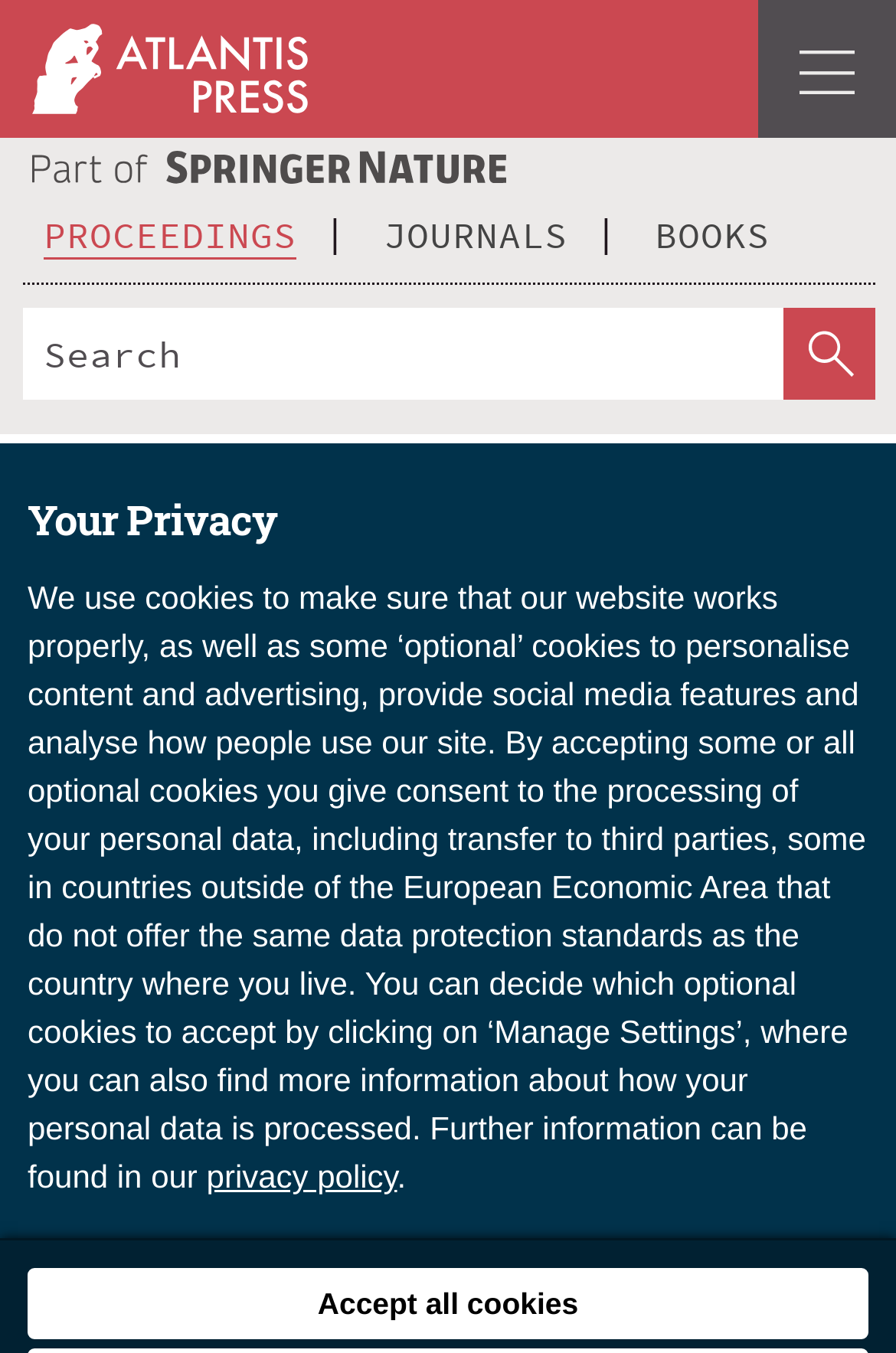Determine the bounding box coordinates for the clickable element required to fulfill the instruction: "Go to PROCEEDINGS page". Provide the coordinates as four float numbers between 0 and 1, i.e., [left, top, right, bottom].

[0.024, 0.136, 0.379, 0.209]